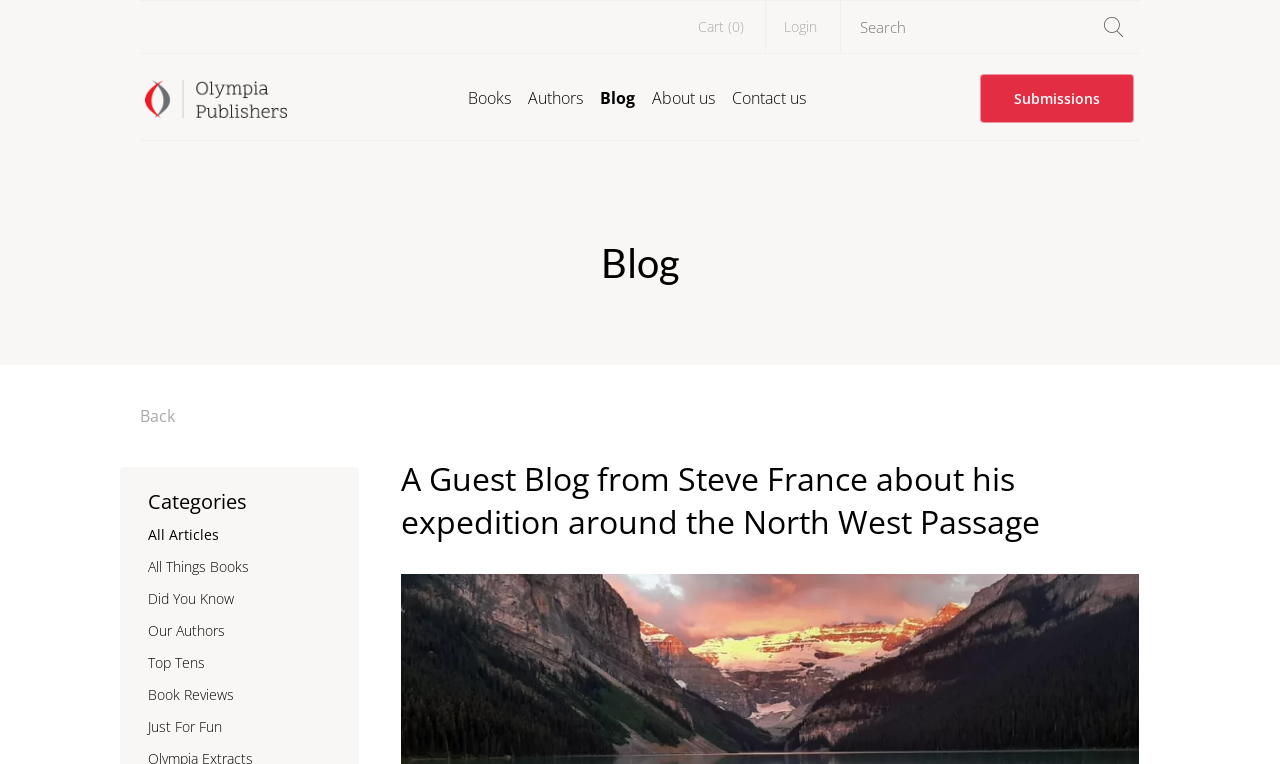Highlight the bounding box coordinates of the element you need to click to perform the following instruction: "View submissions."

[0.766, 0.096, 0.886, 0.16]